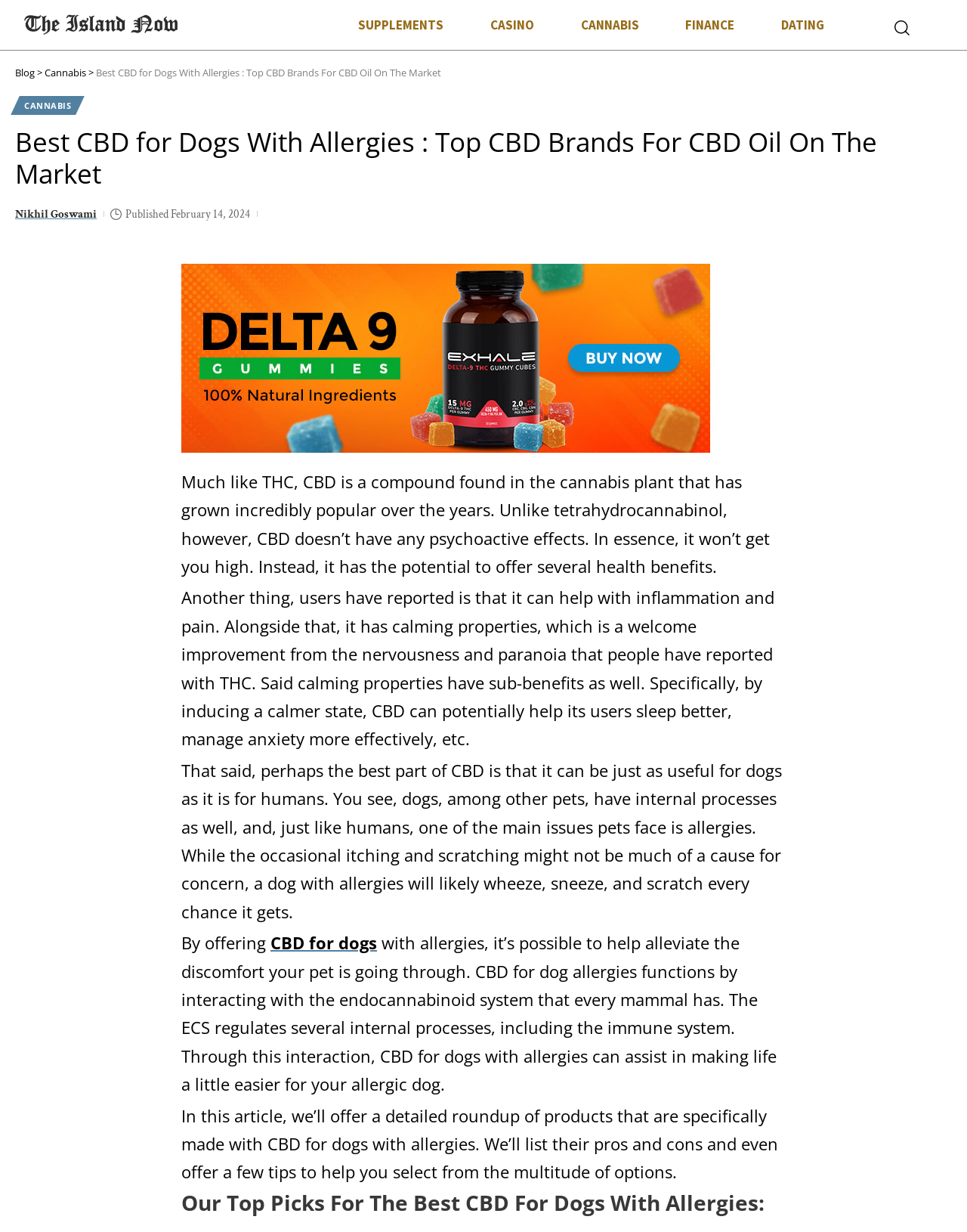Find the bounding box coordinates of the area to click in order to follow the instruction: "Click on the 'SUPPLEMENTS' link".

[0.346, 0.006, 0.483, 0.034]